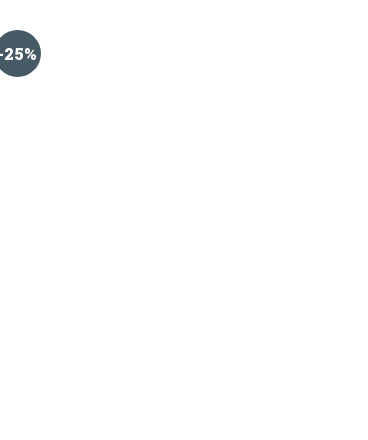Explain the image thoroughly, mentioning every notable detail.

The image features a promotional tag indicating a discount of 25%. The tag is designed with a bold, eye-catching font to attract attention, typically used in retail settings to highlight sales or special offers. This discount may apply to various products showcased nearby, such as the shoe storage racks and other metal furniture items available on the website, which suggests a sale event aimed at enticing customers. Overall, the visual element emphasizes a significant price reduction, encouraging potential buyers to take advantage of the offer.